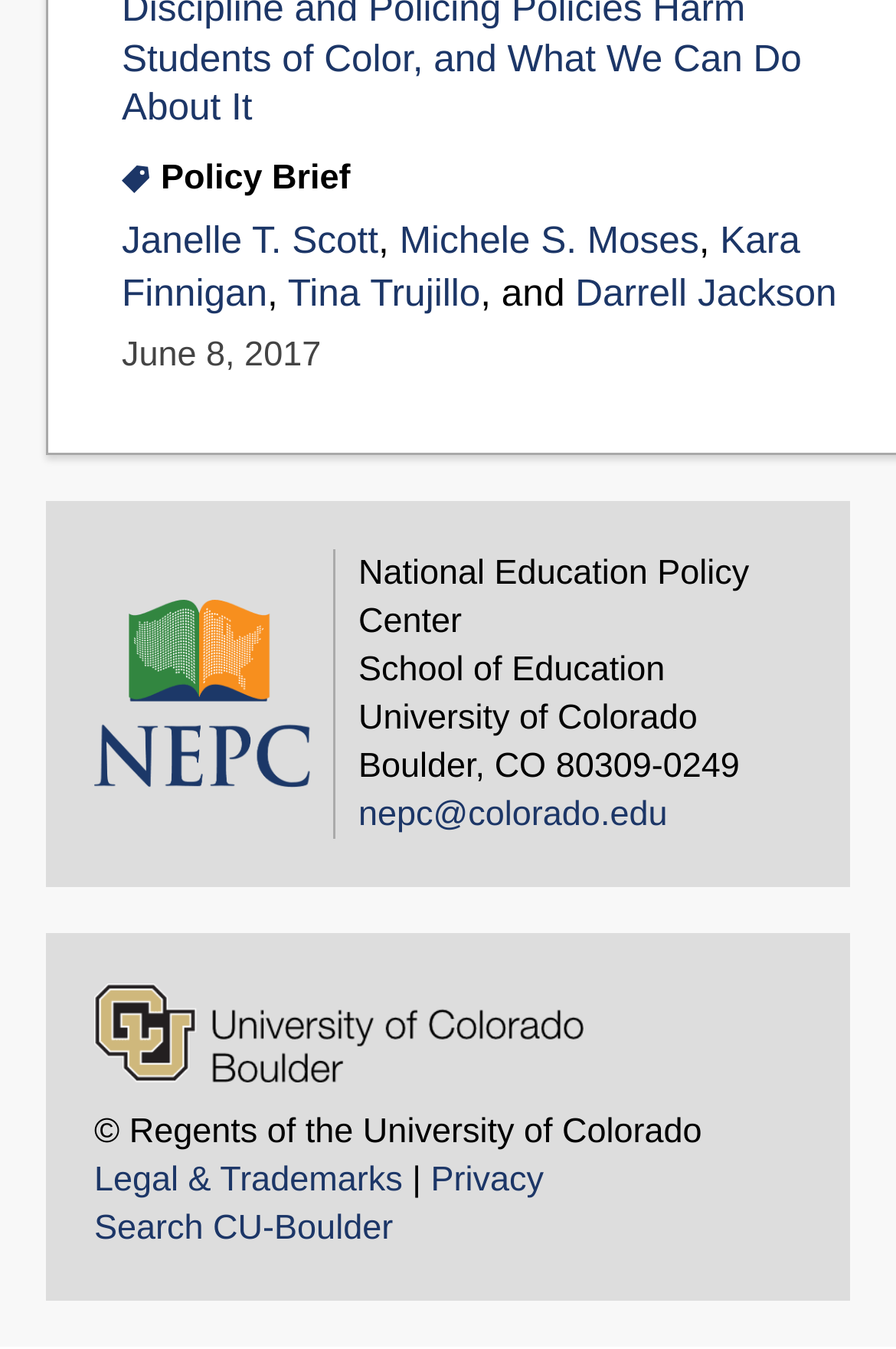Identify the bounding box coordinates of the section that should be clicked to achieve the task described: "Search CU-Boulder".

[0.105, 0.896, 0.439, 0.924]